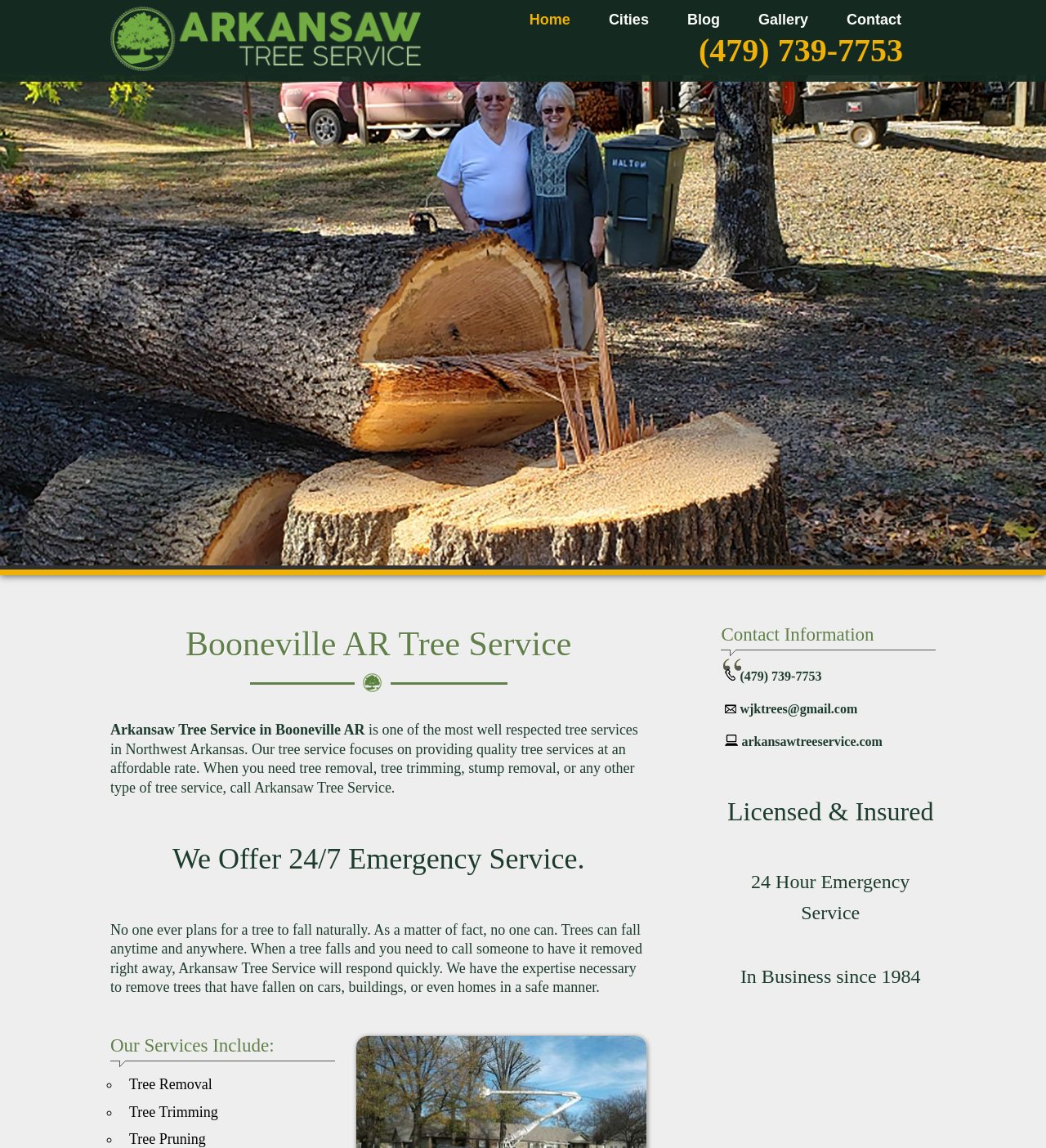Give a complete and precise description of the webpage's appearance.

The webpage is about Arkansaw Tree Service, a tree service company based in Booneville, AR. At the top left corner, there is a logo of the company, accompanied by a navigation menu with links to "Home", "Cities", "Blog", "Gallery", and "Contact". Below the navigation menu, there is a phone number "(479) 739-7753" displayed prominently.

The main content of the webpage is divided into sections. The first section has a heading "Booneville AR Tree Service" and a brief introduction to the company, stating that it is one of the most well-respected tree services in Northwest Arkansas, providing quality tree services at an affordable rate.

The next section has a heading "We Offer 24/7 Emergency Service" and explains that the company responds quickly to emergency situations, such as trees falling on cars, buildings, or homes, and has the expertise to remove them safely.

The following section lists the services offered by the company, including tree removal, tree trimming, and tree pruning, marked with bullet points.

On the right side of the page, there is a section dedicated to contact information, with a heading "Contact Information". This section includes a phone number, email address, and website URL, accompanied by corresponding icons. Below this section, there are three headings highlighting the company's credentials: "Licensed & Insured", "24 Hour Emergency Service", and "In Business since 1984".

At the top of the page, there is a large slider image that takes up most of the width of the page, showcasing the company's tree service work.